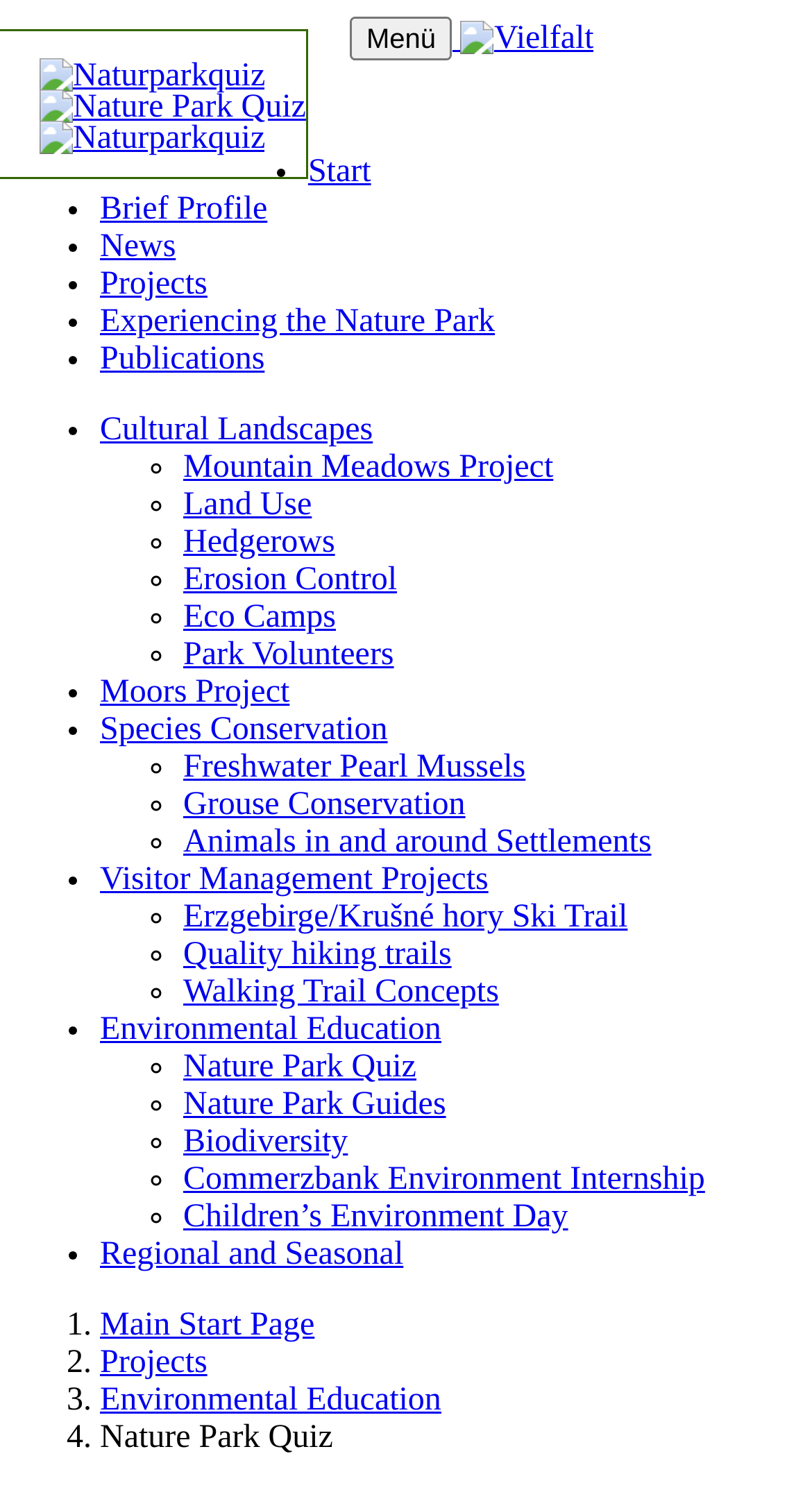Use a single word or phrase to answer this question: 
What is the text of the button at the top of the webpage?

Menü